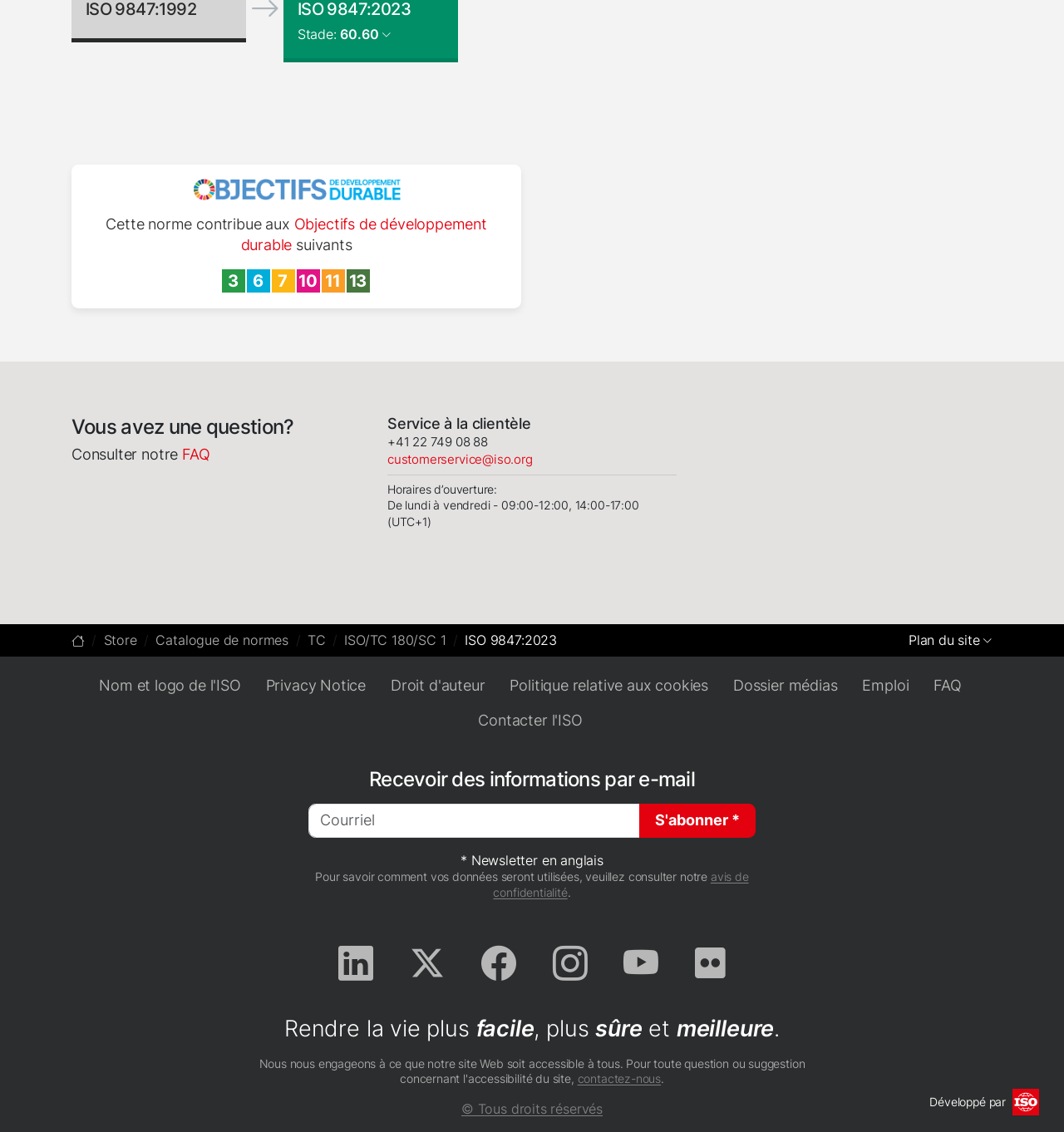Please find the bounding box coordinates of the element that you should click to achieve the following instruction: "Subscribe to the newsletter". The coordinates should be presented as four float numbers between 0 and 1: [left, top, right, bottom].

[0.601, 0.709, 0.71, 0.74]